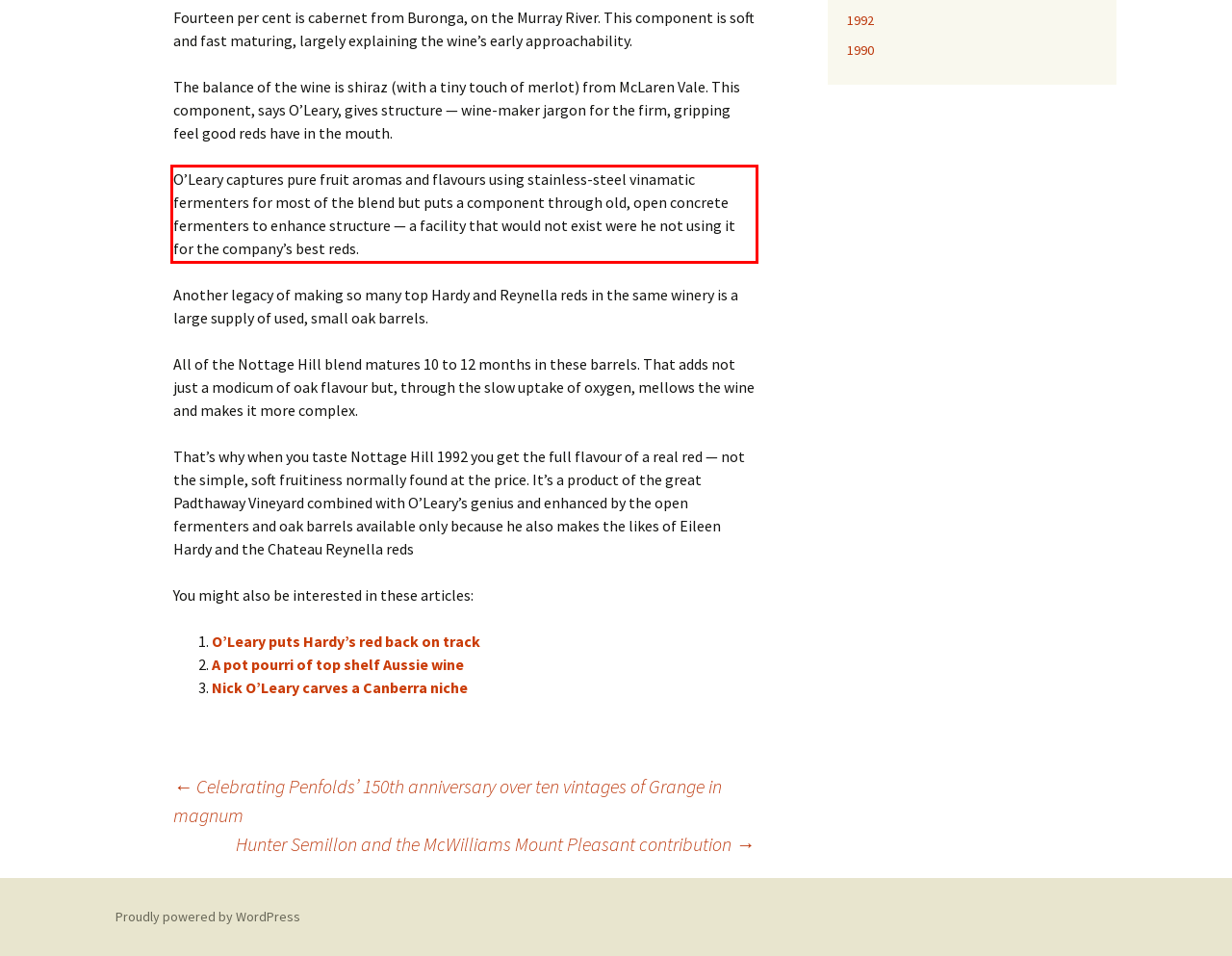Examine the screenshot of the webpage, locate the red bounding box, and perform OCR to extract the text contained within it.

O’Leary captures pure fruit aromas and flavours using stainless-steel vinamatic fermenters for most of the blend but puts a component through old, open concrete fermenters to enhance structure — a facility that would not exist were he not using it for the company’s best reds.